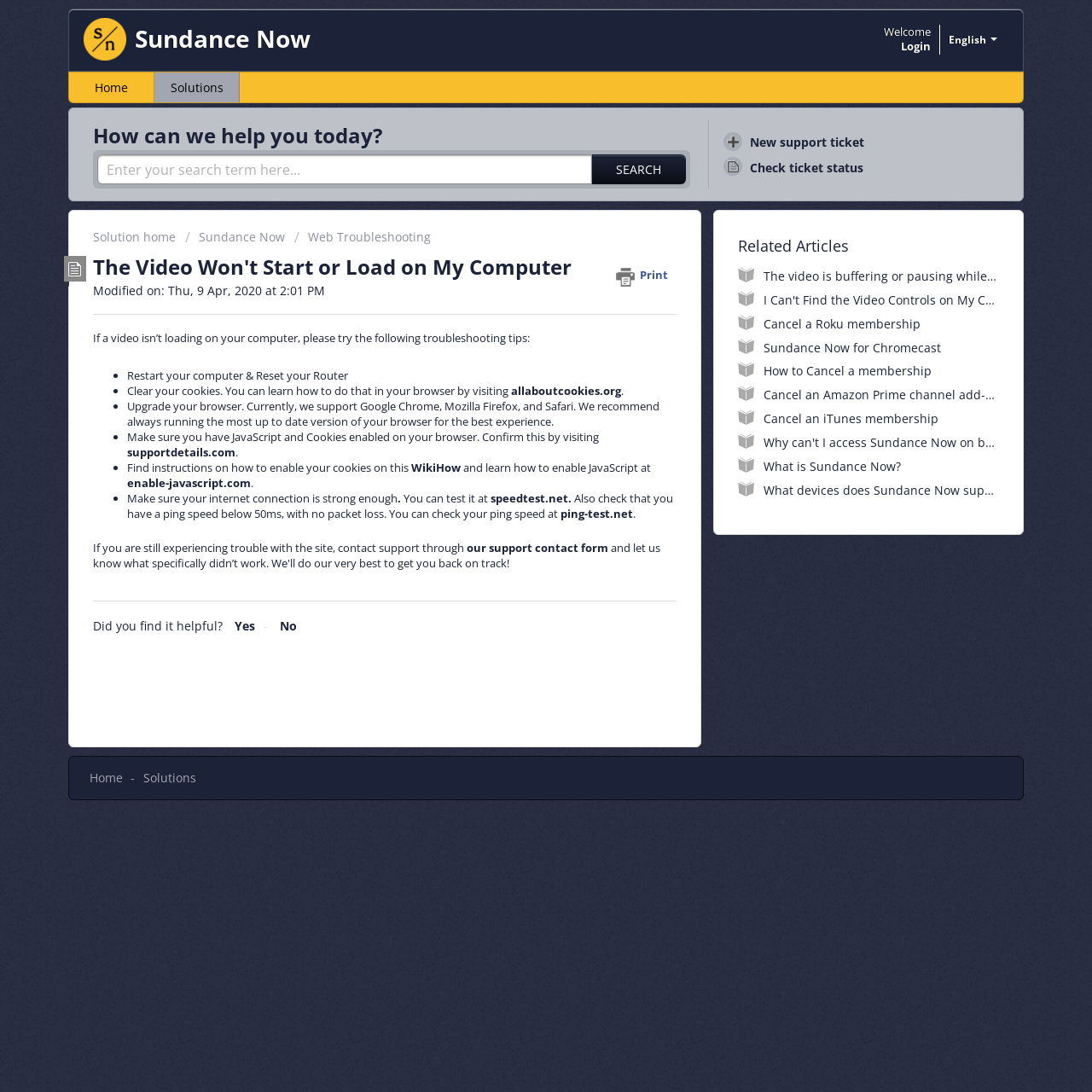Generate a detailed explanation of the webpage's features and information.

The webpage is titled "The Video Won't Start or Load on My Computer : Sundance Now" and appears to be a troubleshooting guide for users experiencing issues with video playback on their computers. 

At the top left corner, there is a logo and a heading "Sundance Now". To the right of the logo, there is a horizontal tab list with an option for "English". Below the logo, there is a "Welcome" message and a "Login" link. 

The main content of the page is divided into sections. The first section has a heading "How can we help you today?" and a search bar with a "Search" button. Below the search bar, there are links to create a new support ticket, check ticket status, and access the solution home page.

The next section has a heading "The Video Won't Start or Load on My Computer Print" and provides troubleshooting tips for users experiencing video playback issues. The tips are presented in a list format, with each item preceded by a bullet point. The tips include restarting the computer and router, clearing cookies, upgrading the browser, enabling JavaScript and cookies, and checking internet connection speed.

Below the troubleshooting tips, there is a section with a "Did you find it helpful?" question, followed by "Yes" and "No" options. 

To the right of the main content, there is a section titled "Related Articles" with links to various articles, including "I Can't Find the Video Controls on My Computer", "Cancel a Roku membership", and "What is Sundance Now?".

At the bottom of the page, there is a footer section with links to the home page, solutions, and other resources.